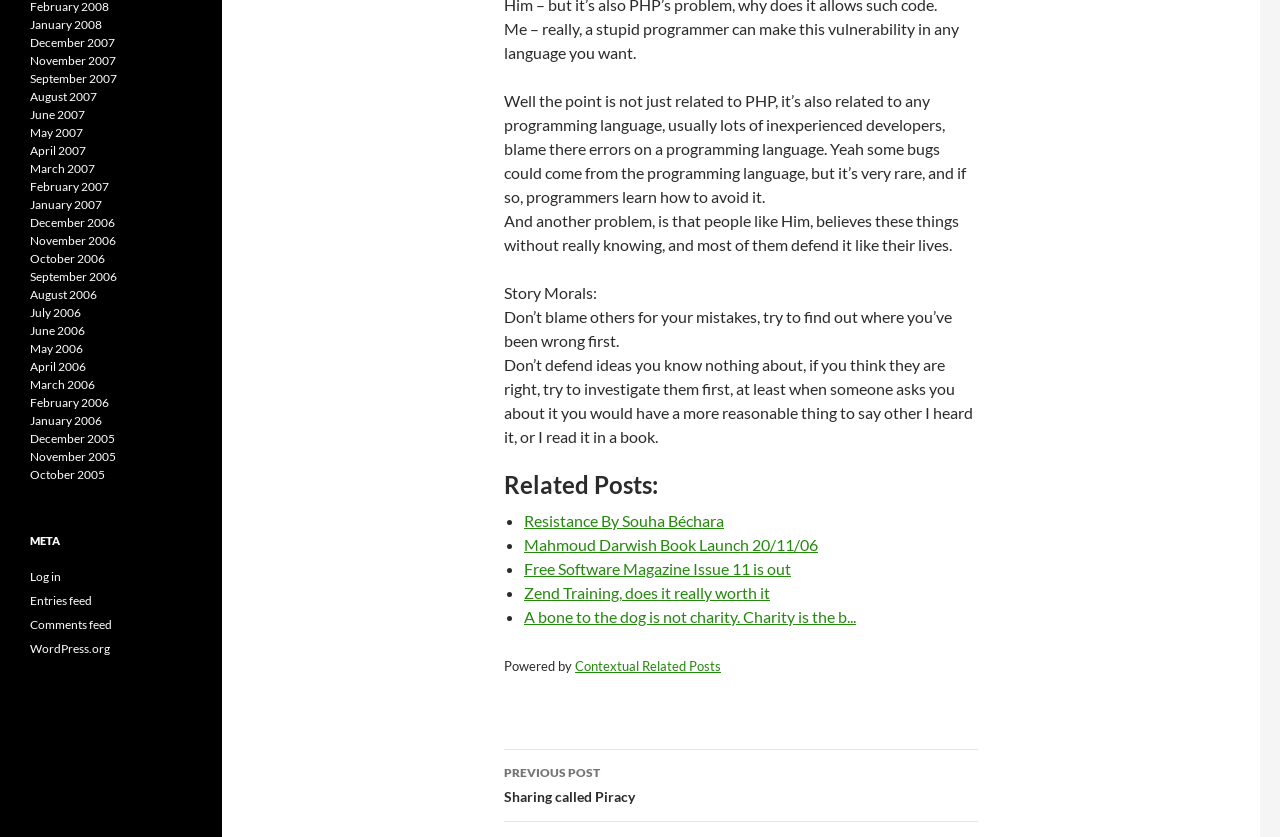What is the name of the plugin used for related posts?
Look at the image and answer with only one word or phrase.

Contextual Related Posts